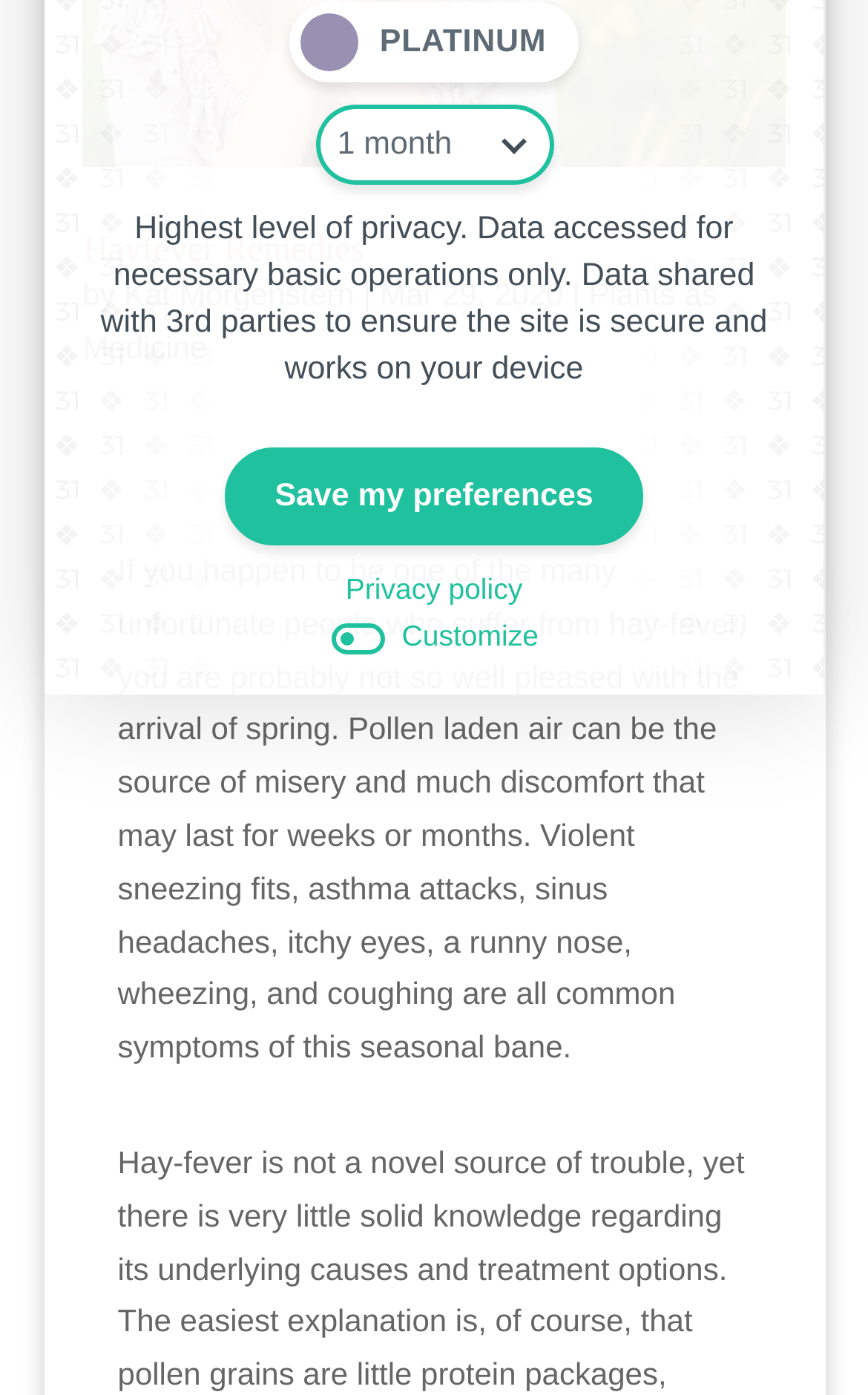Identify the bounding box for the UI element described as: "Privacy policy". Ensure the coordinates are four float numbers between 0 and 1, formatted as [left, top, right, bottom].

[0.398, 0.408, 0.602, 0.441]